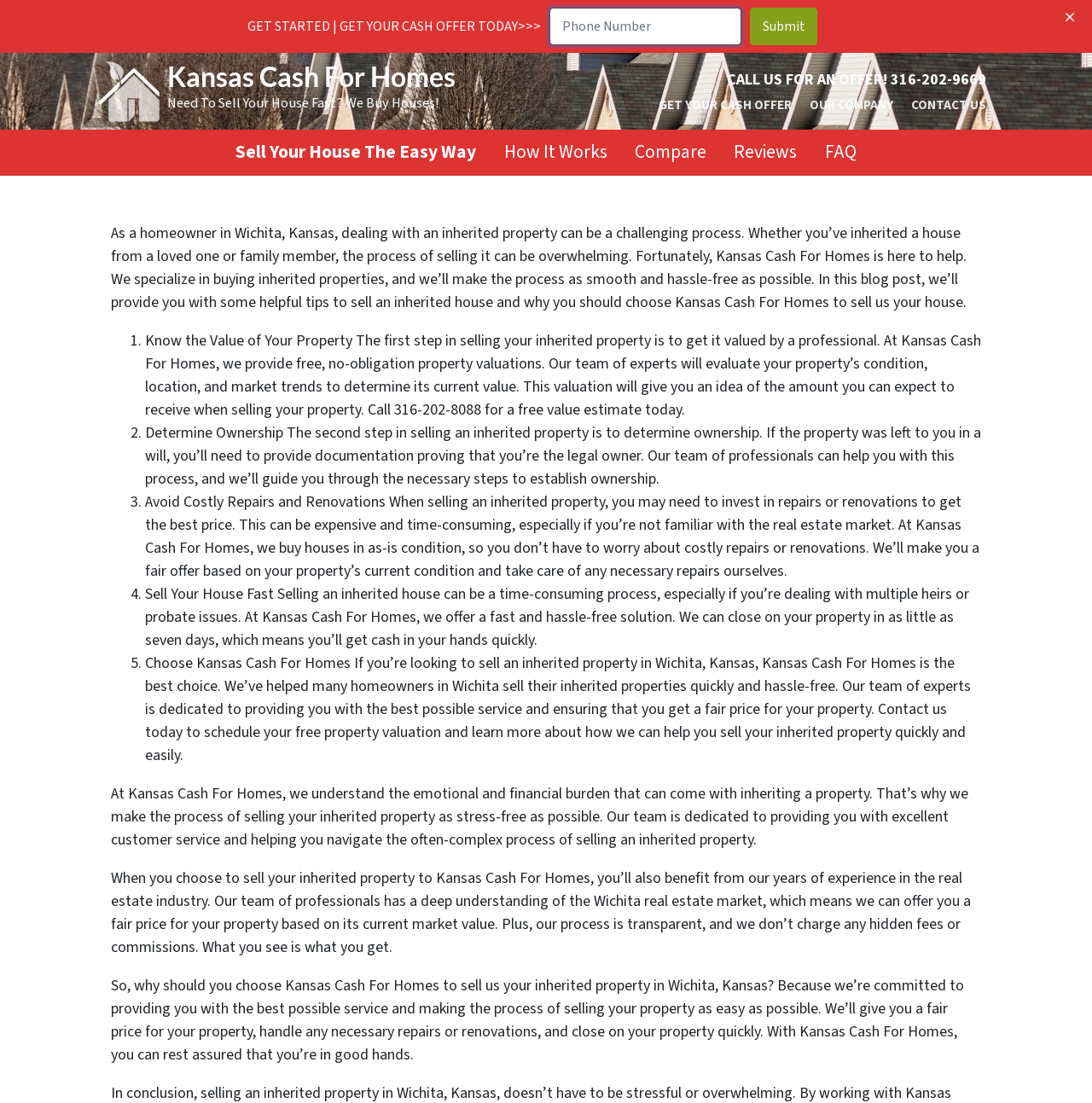Kindly determine the bounding box coordinates for the clickable area to achieve the given instruction: "Learn more about selling your inherited house".

[0.203, 0.118, 0.449, 0.159]